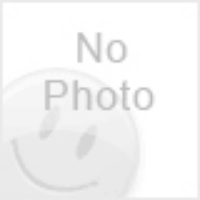Respond to the question below with a concise word or phrase:
How many LCD displays does the machine have?

Dual